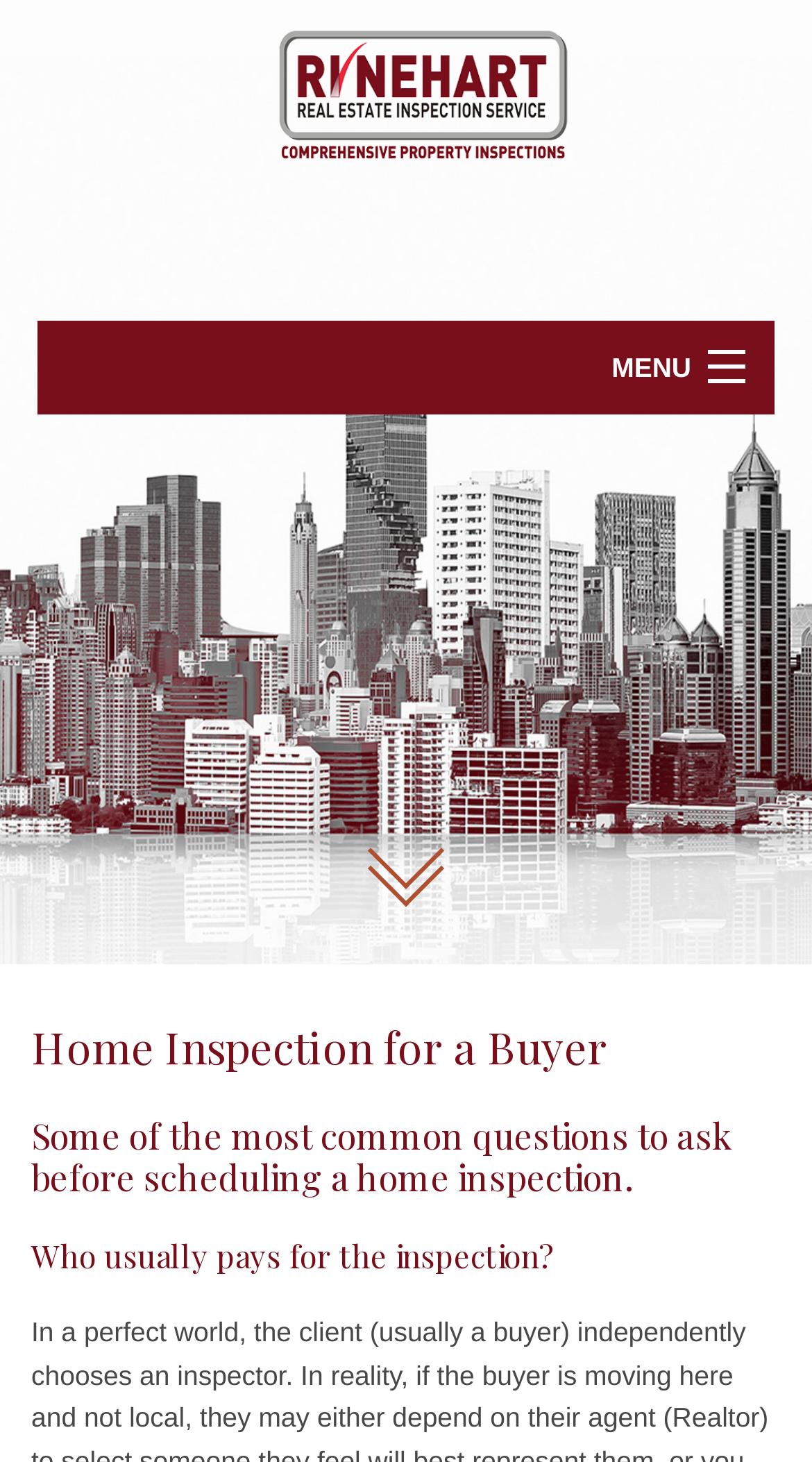Can you give a detailed response to the following question using the information from the image? What is the topic of the first heading?

I looked at the heading elements and found the first one, which is 'Home Inspection for a Buyer', indicating that the page is discussing home inspections from the buyer's perspective.